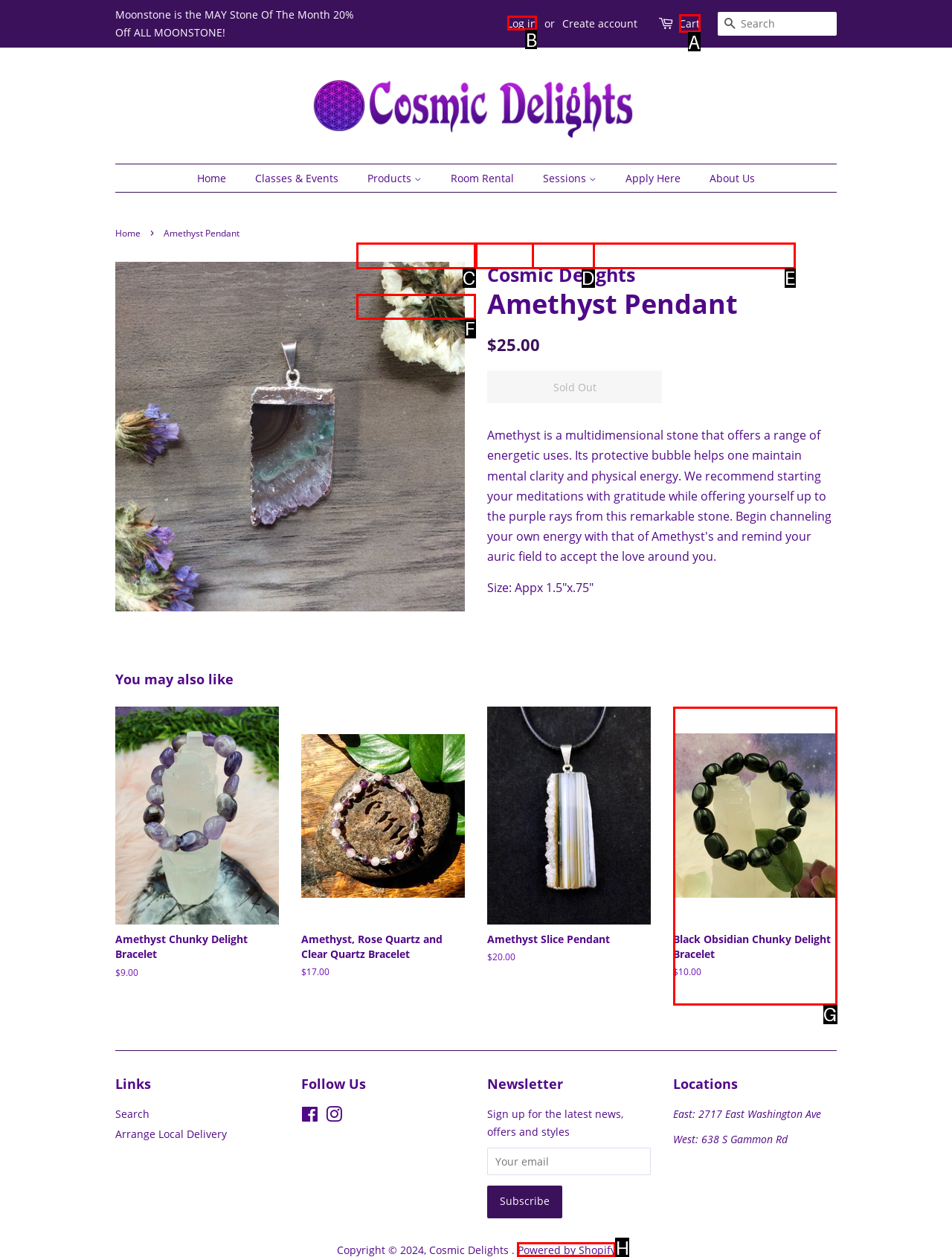Determine which option you need to click to execute the following task: Log in. Provide your answer as a single letter.

B